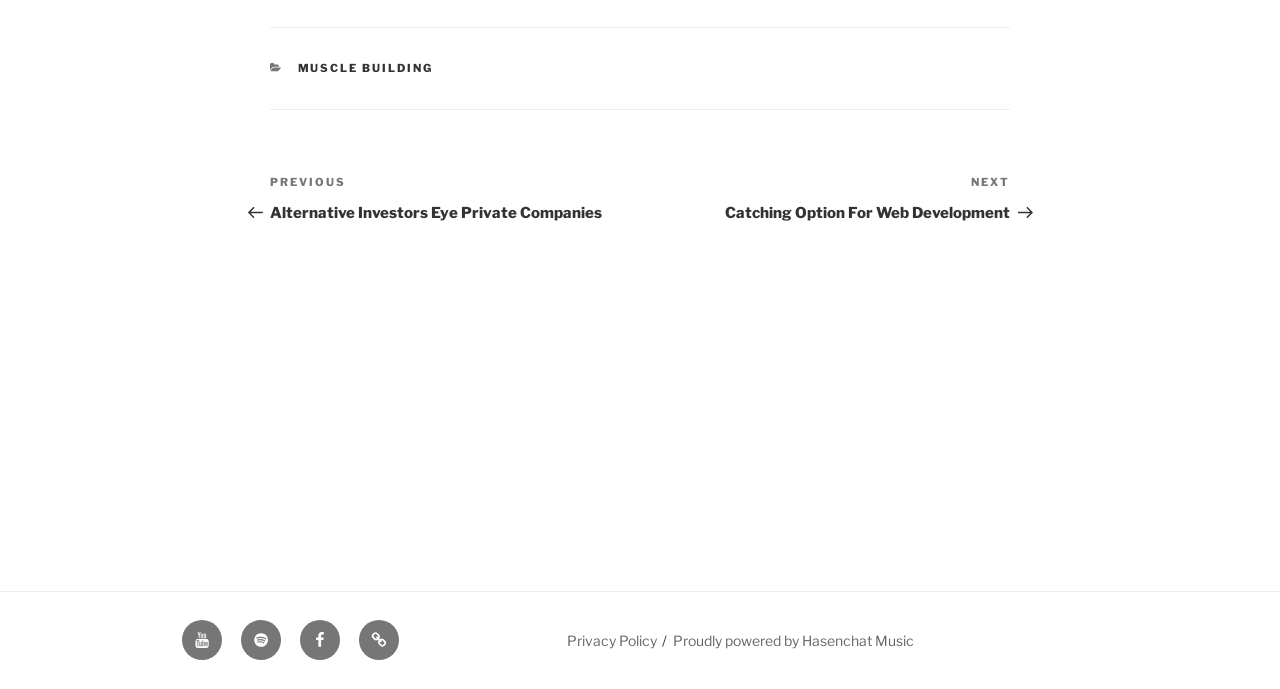Provide a single word or phrase to answer the given question: 
What is the powered by statement at the bottom?

Hasenchat Music